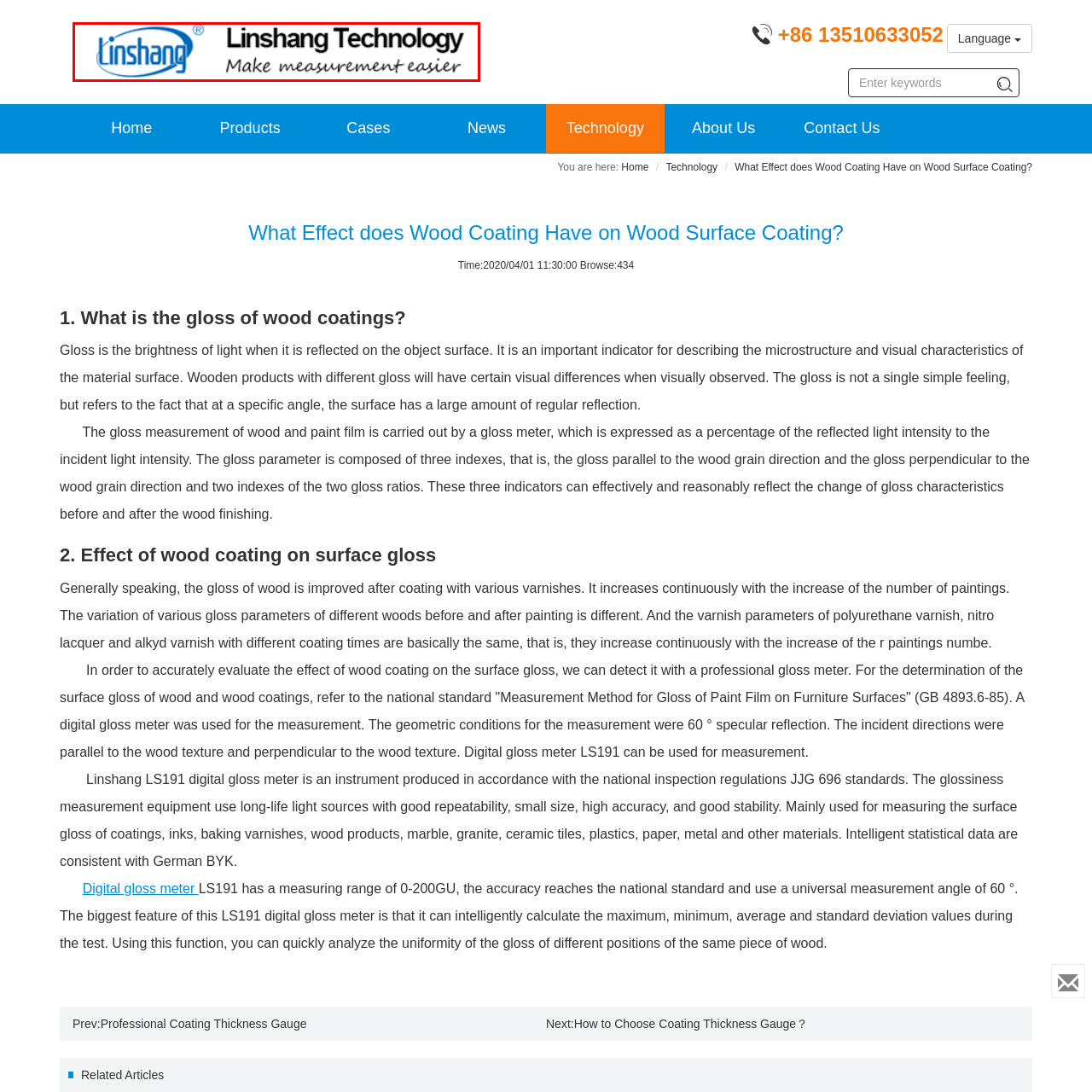Explain in detail the content of the image enclosed by the red outline.

The image features the logo of Linshang Technology, a company dedicated to simplifying measurement processes. The logo prominently displays the brand name "Linshang Technology" alongside the tagline "Make measurement easier." The design emphasizes clarity and innovation, suggesting the company's commitment to providing high-quality measurement instruments and solutions. This branding is integral to their mission, signaling trust and expertise in the field.